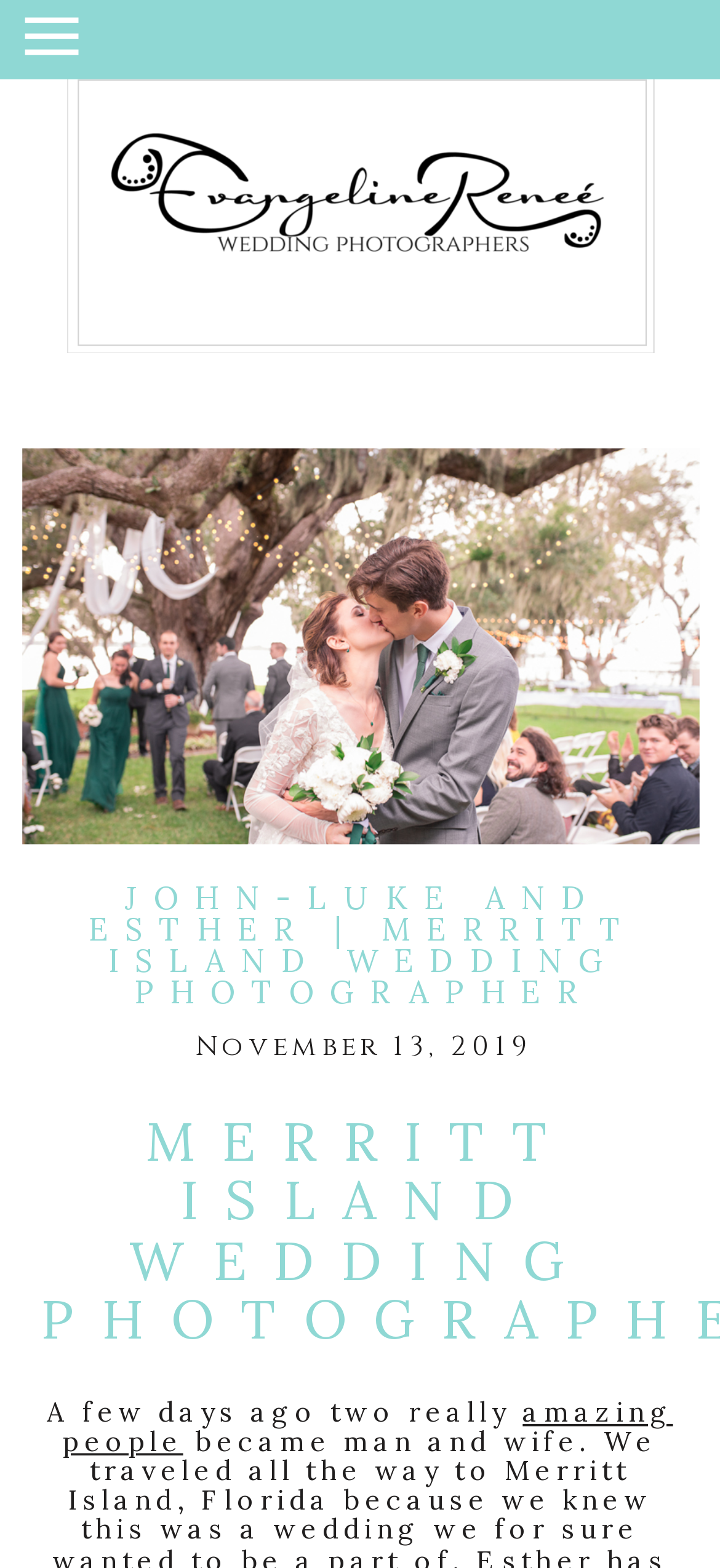Give the bounding box coordinates for this UI element: "amazing people". The coordinates should be four float numbers between 0 and 1, arranged as [left, top, right, bottom].

[0.087, 0.889, 0.935, 0.929]